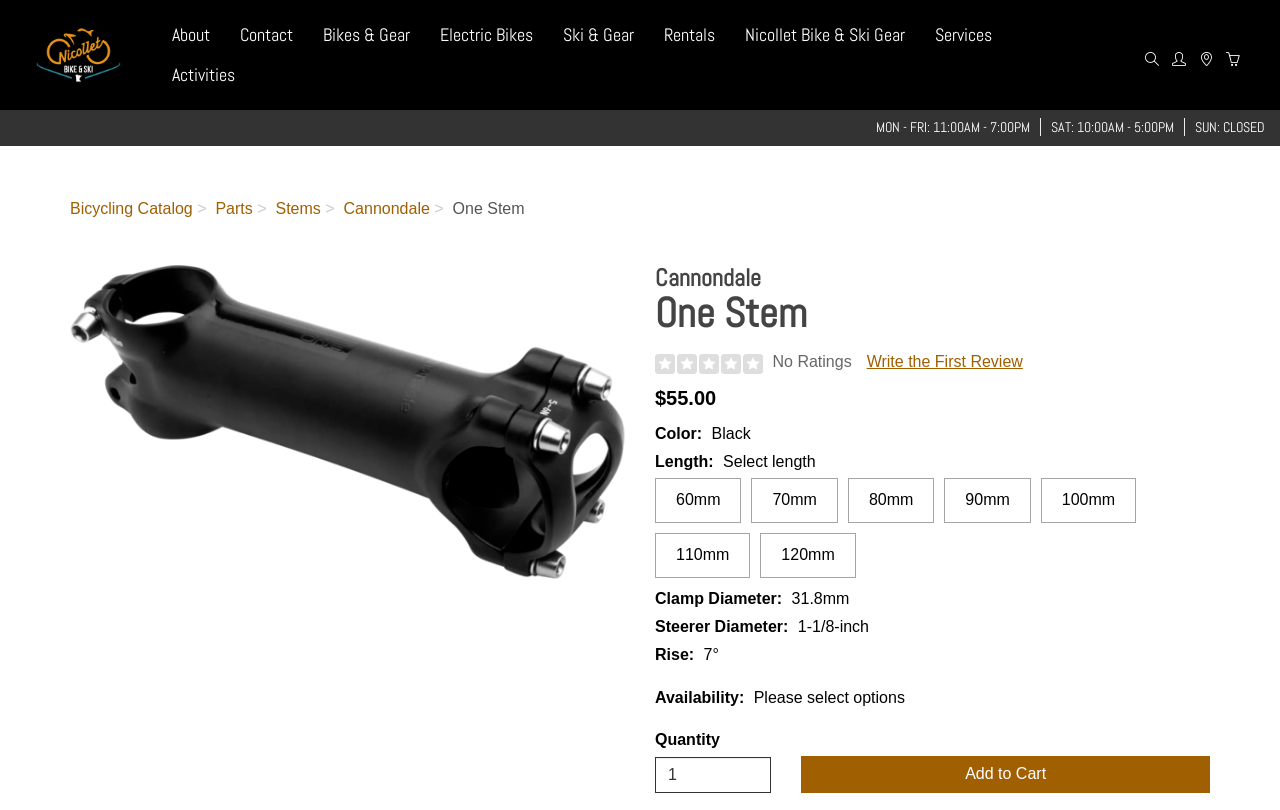What is the clamp diameter of the Cannondale One Stem?
Analyze the image and deliver a detailed answer to the question.

I found the clamp diameter of the Cannondale One Stem by looking at the StaticText element with the text '31.8mm' located at [0.615, 0.729, 0.664, 0.75].